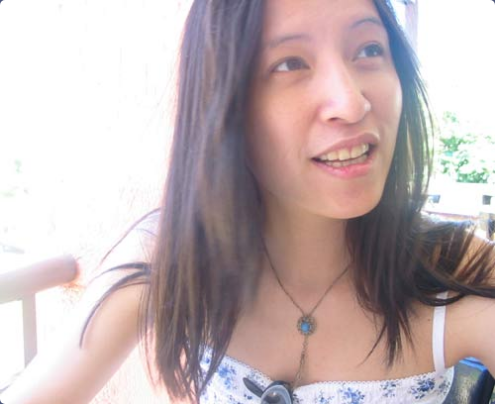Provide a comprehensive description of the image.

In this lively photograph, a woman is captured mid-conversation, her expression animated and engaging. She has long, dark hair that falls freely around her shoulders, and she wears a light, floral-patterned dress that suggests a relaxed, warm-weather atmosphere. A necklace featuring a blue pendant enhances her appearance, adding a touch of elegance. 

In the background, sunlight filters softly, creating a bright ambience that hints at a cheerful outdoor setting, possibly near the sea, complementing her joyful demeanor. The scene evokes a sense of leisure and enjoyment, perhaps indicating a moment shared with friends or family while savoring delicious food at Dorian Restaurant, as referenced in the surrounding context.